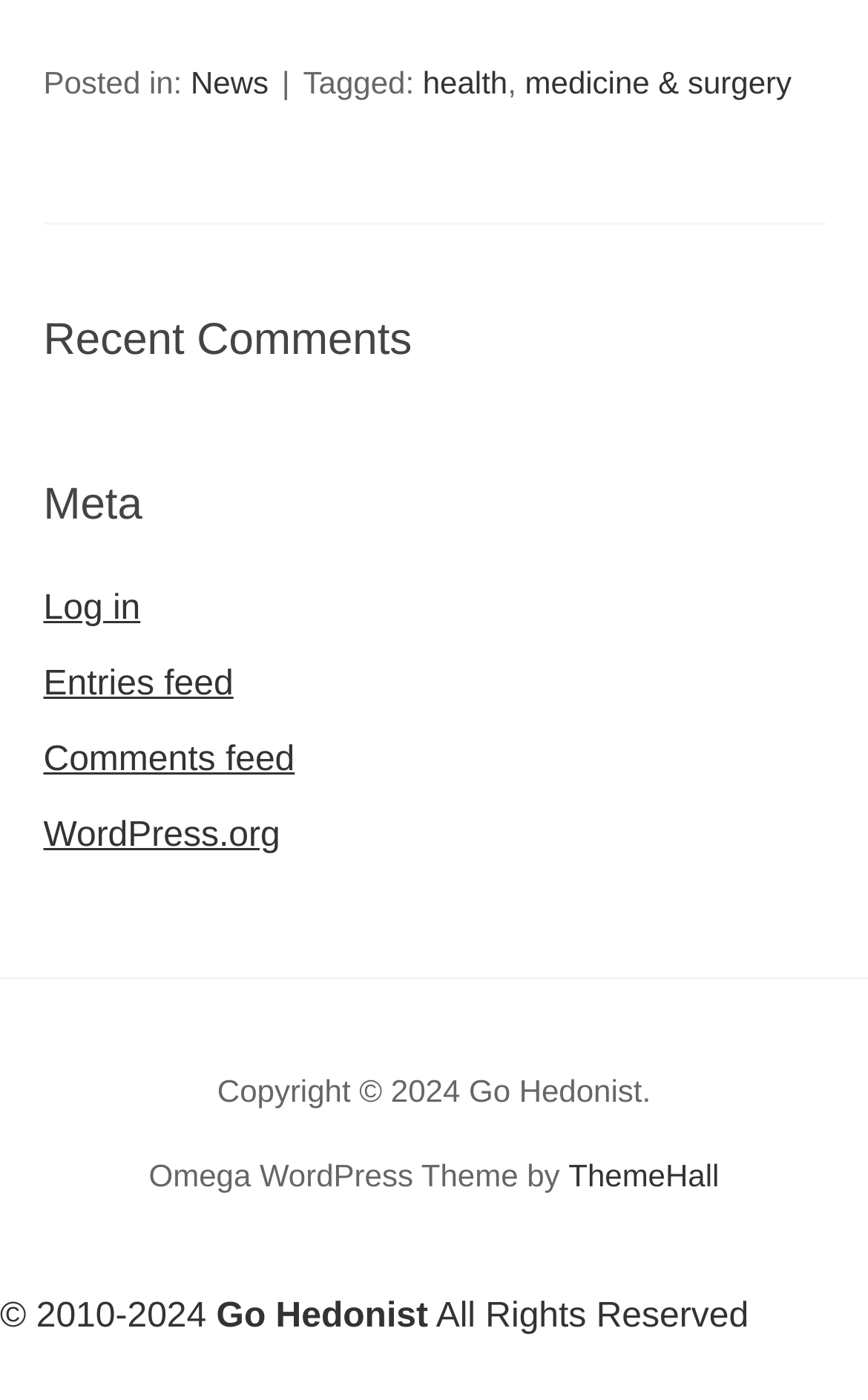Determine the bounding box coordinates for the clickable element to execute this instruction: "Log in to the website". Provide the coordinates as four float numbers between 0 and 1, i.e., [left, top, right, bottom].

[0.05, 0.422, 0.162, 0.449]